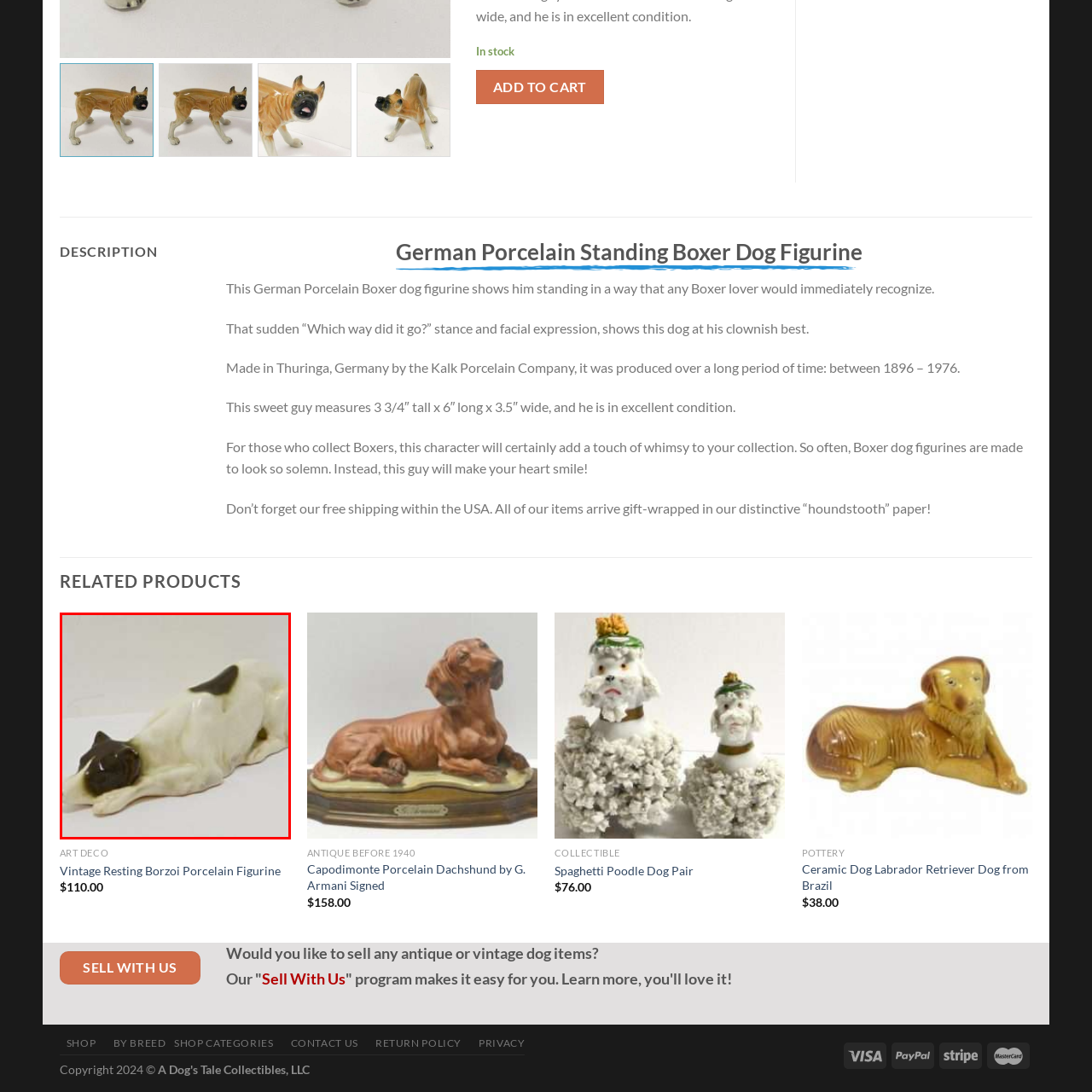Give a comprehensive caption for the image marked by the red rectangle.

This image showcases a vintage porcelain figurine of a Borzoi dog lying down. The figurine is characterized by its elegant, elongated body with a smooth, glossy finish. The dog is depicted with a predominantly white coat adorned with distinctive brown markings on its head and body, adding realistic detail to the piece. 

Known for their graceful demeanor, Borzois are often celebrated in art, and this model captures the breed's serene yet playful essence. The craftsmanship of the figurine suggests it was made with care, likely by a skilled artisan, making it a charming collectible for dog lovers and porcelain enthusiasts alike. This particular piece is part of a collection that emphasizes the beauty and whimsy of dog figurines, evoking a sense of nostalgia and warmth for animal lovers.